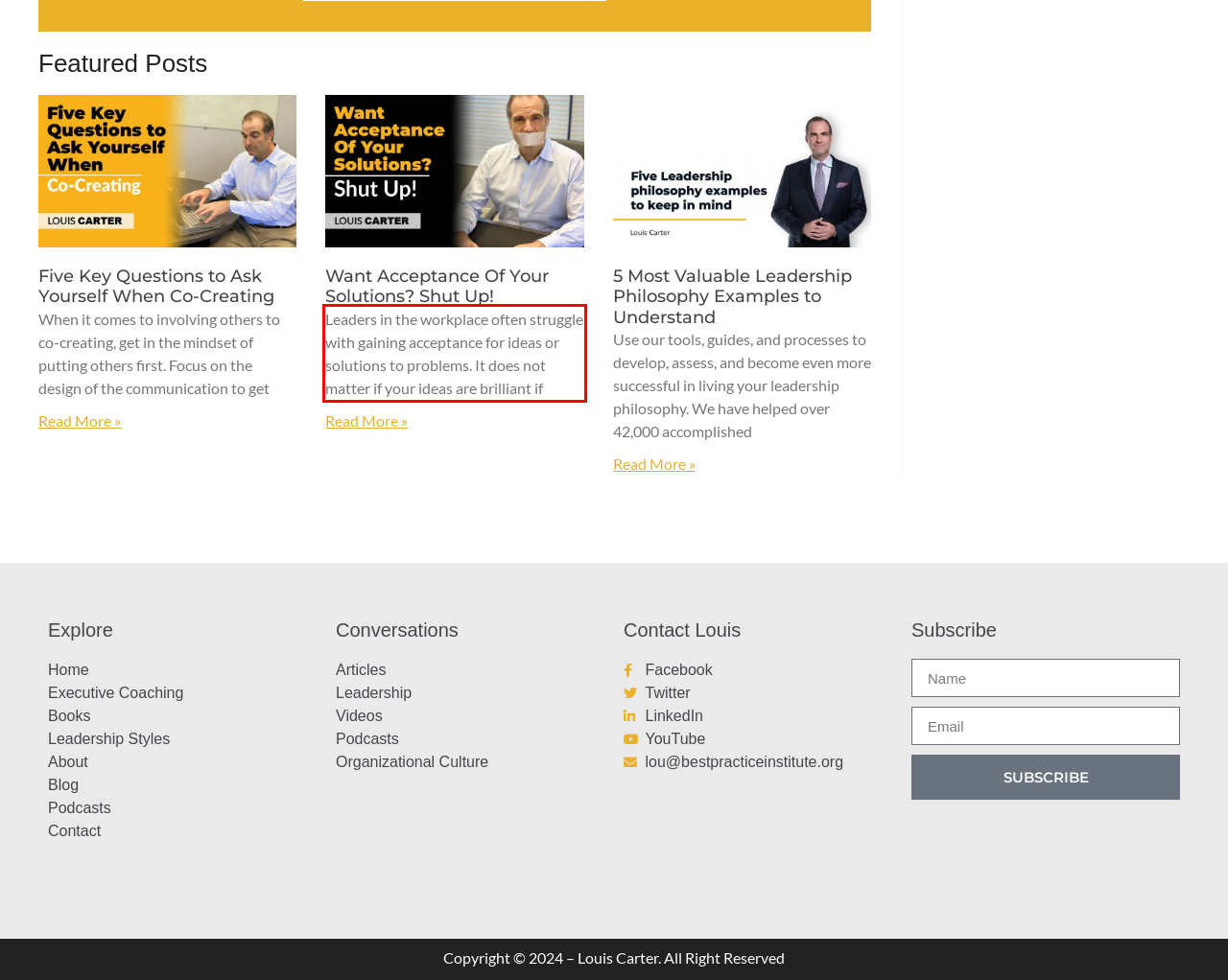You have a screenshot with a red rectangle around a UI element. Recognize and extract the text within this red bounding box using OCR.

Leaders in the workplace often struggle with gaining acceptance for ideas or solutions to problems. It does not matter if your ideas are brilliant if